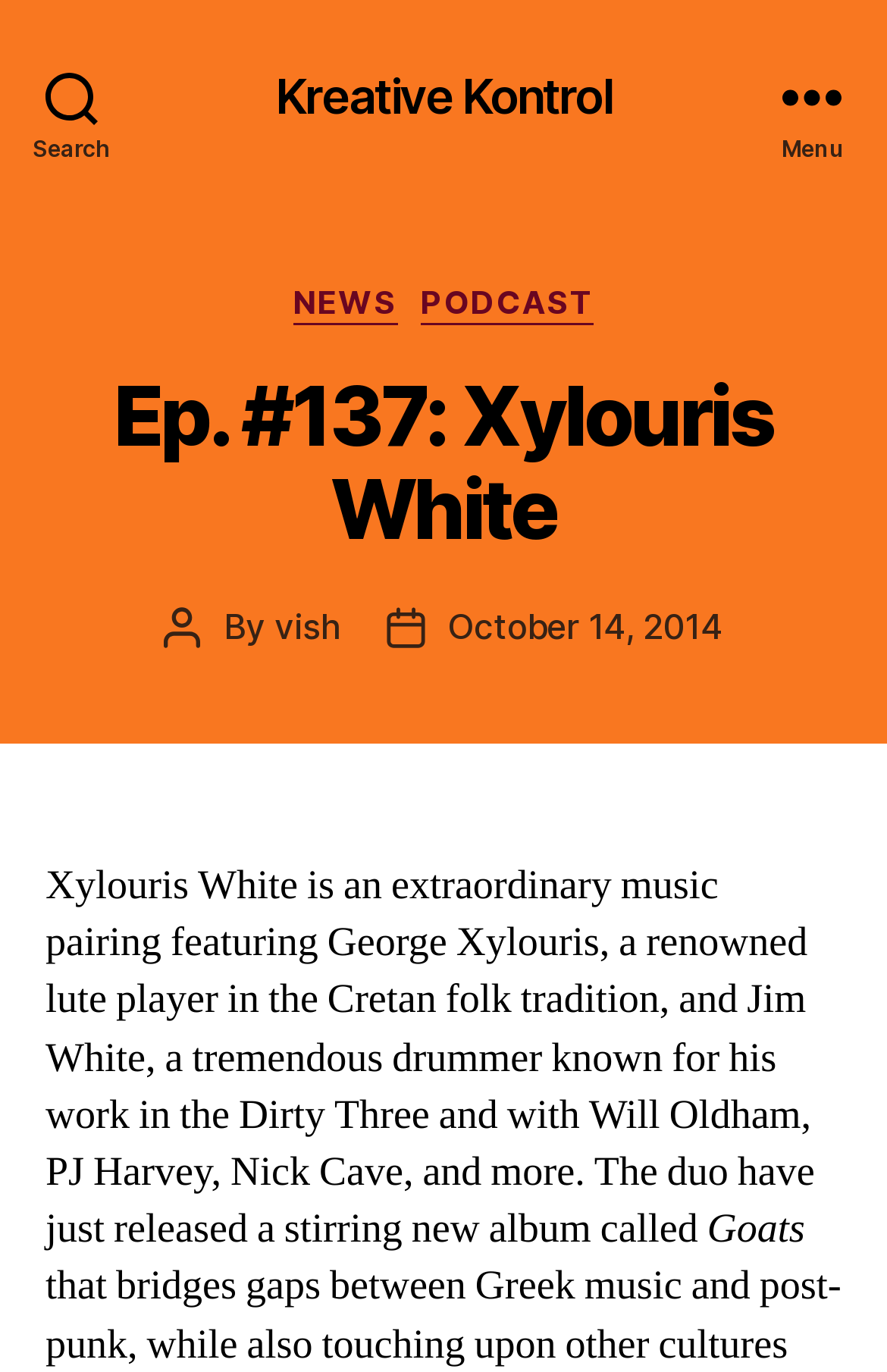What is the category of the post?
Using the image, give a concise answer in the form of a single word or short phrase.

NEWS